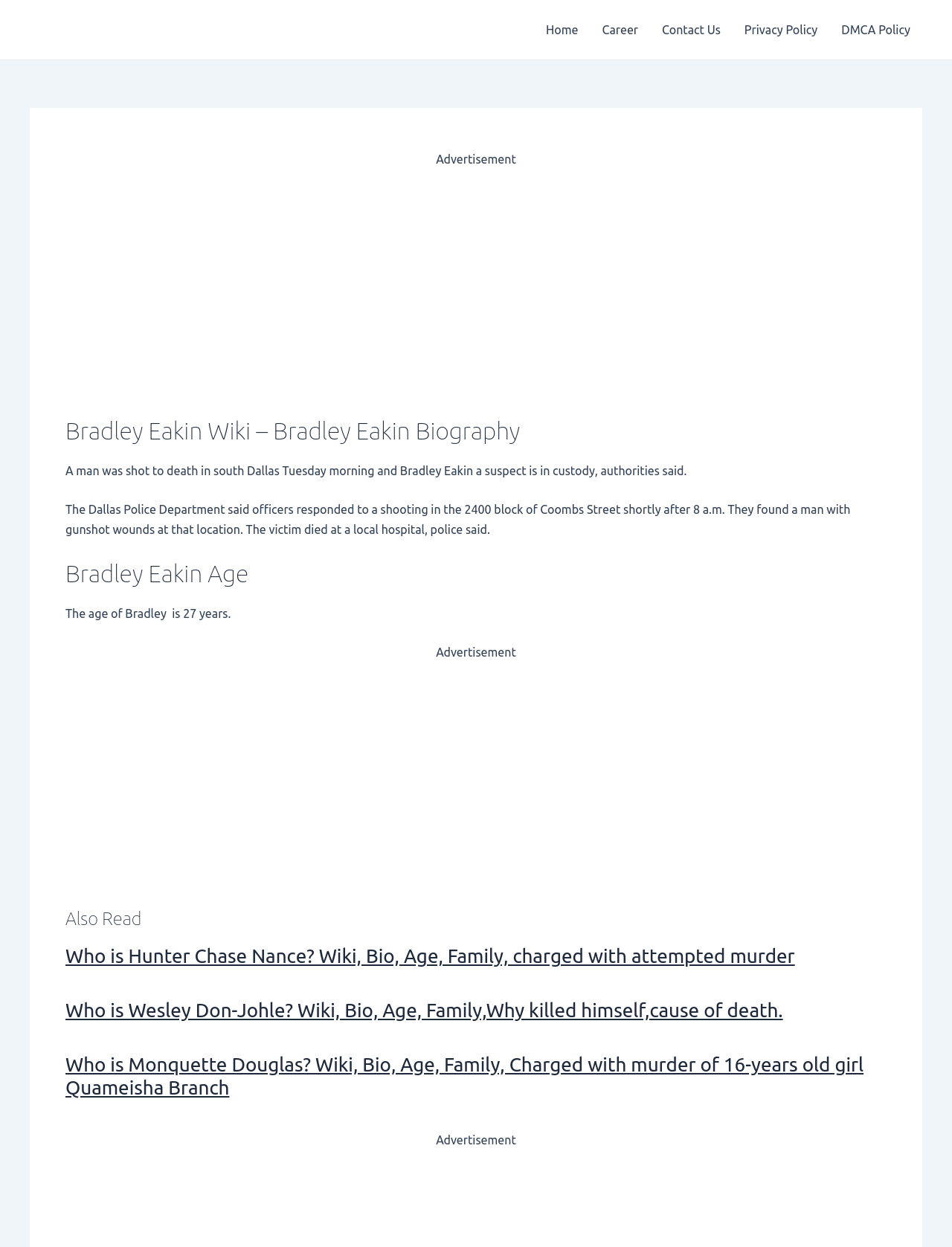Find the bounding box coordinates for the element that must be clicked to complete the instruction: "View Career page". The coordinates should be four float numbers between 0 and 1, indicated as [left, top, right, bottom].

[0.62, 0.0, 0.683, 0.048]